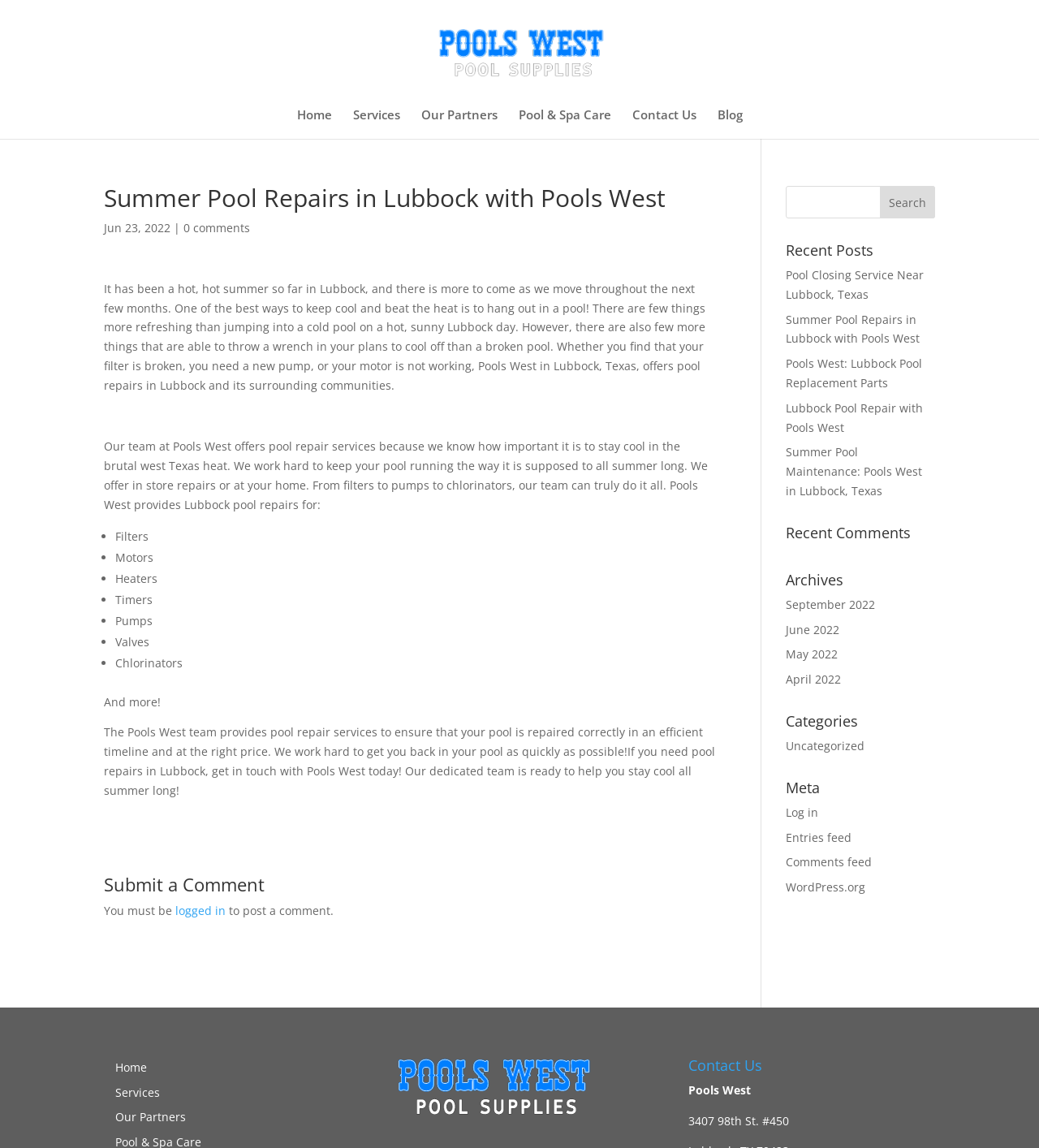Provide the bounding box coordinates for the area that should be clicked to complete the instruction: "View archives for June 2022".

[0.756, 0.541, 0.808, 0.555]